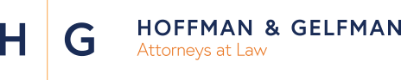What is the full name of the law firm?
Using the image, provide a concise answer in one word or a short phrase.

Hoffman & Gelfman